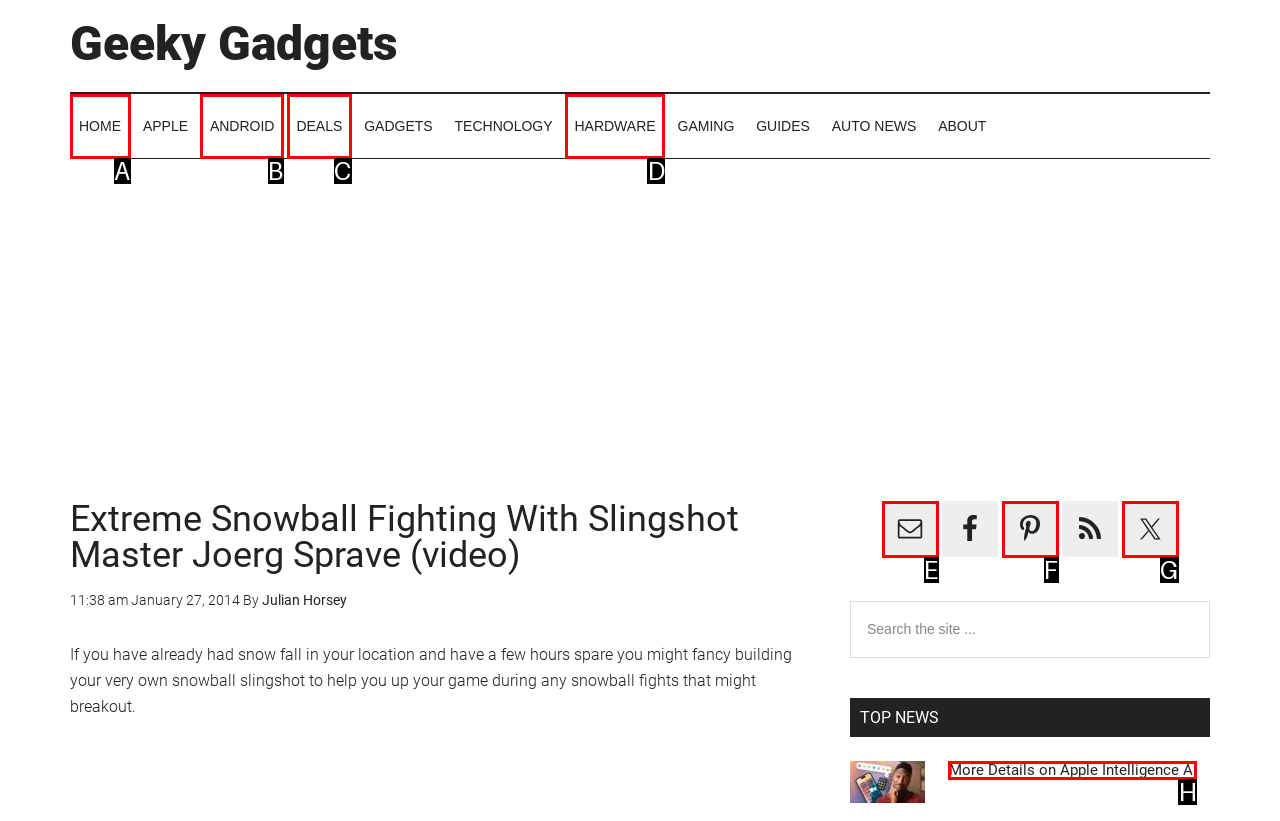To complete the instruction: Click on the 'More Details on Apple Intelligence AI' link, which HTML element should be clicked?
Respond with the option's letter from the provided choices.

H